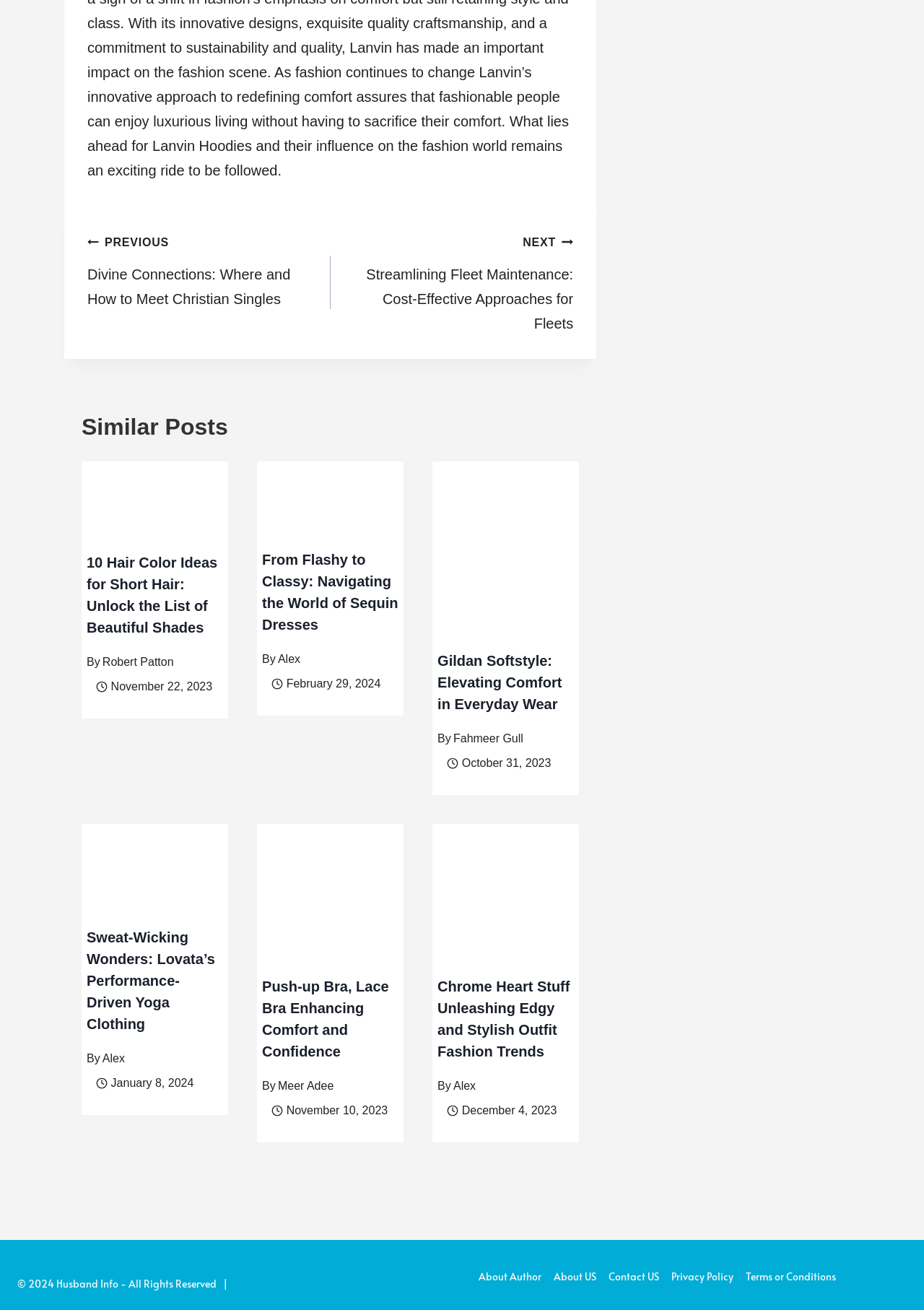Refer to the screenshot and answer the following question in detail:
What is the purpose of the 'NEXT' and 'PREVIOUS' links at the top of the page?

The 'NEXT' and 'PREVIOUS' links at the top of the page are for post navigation, allowing users to navigate to the next or previous post in the sequence.